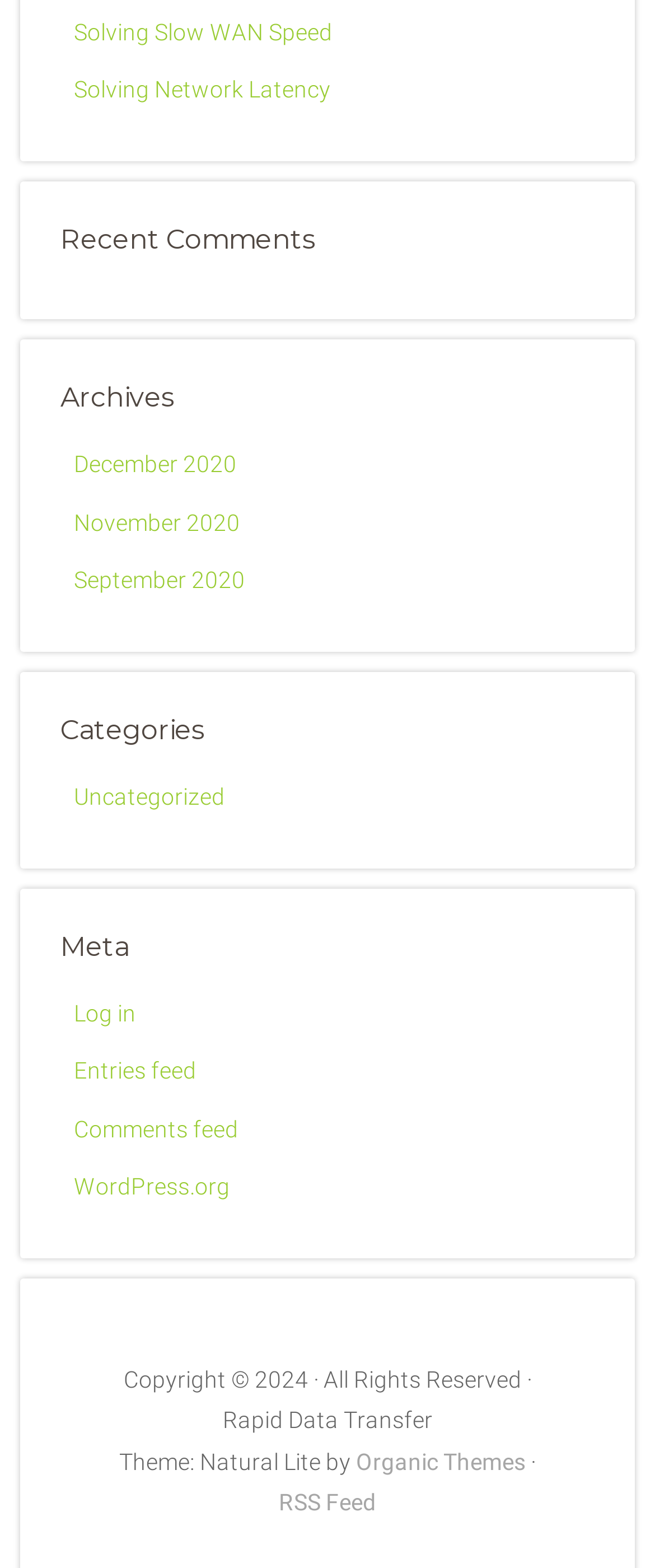Bounding box coordinates are specified in the format (top-left x, top-left y, bottom-right x, bottom-right y). All values are floating point numbers bounded between 0 and 1. Please provide the bounding box coordinate of the region this sentence describes: Solving Slow WAN Speed

[0.113, 0.011, 0.508, 0.028]